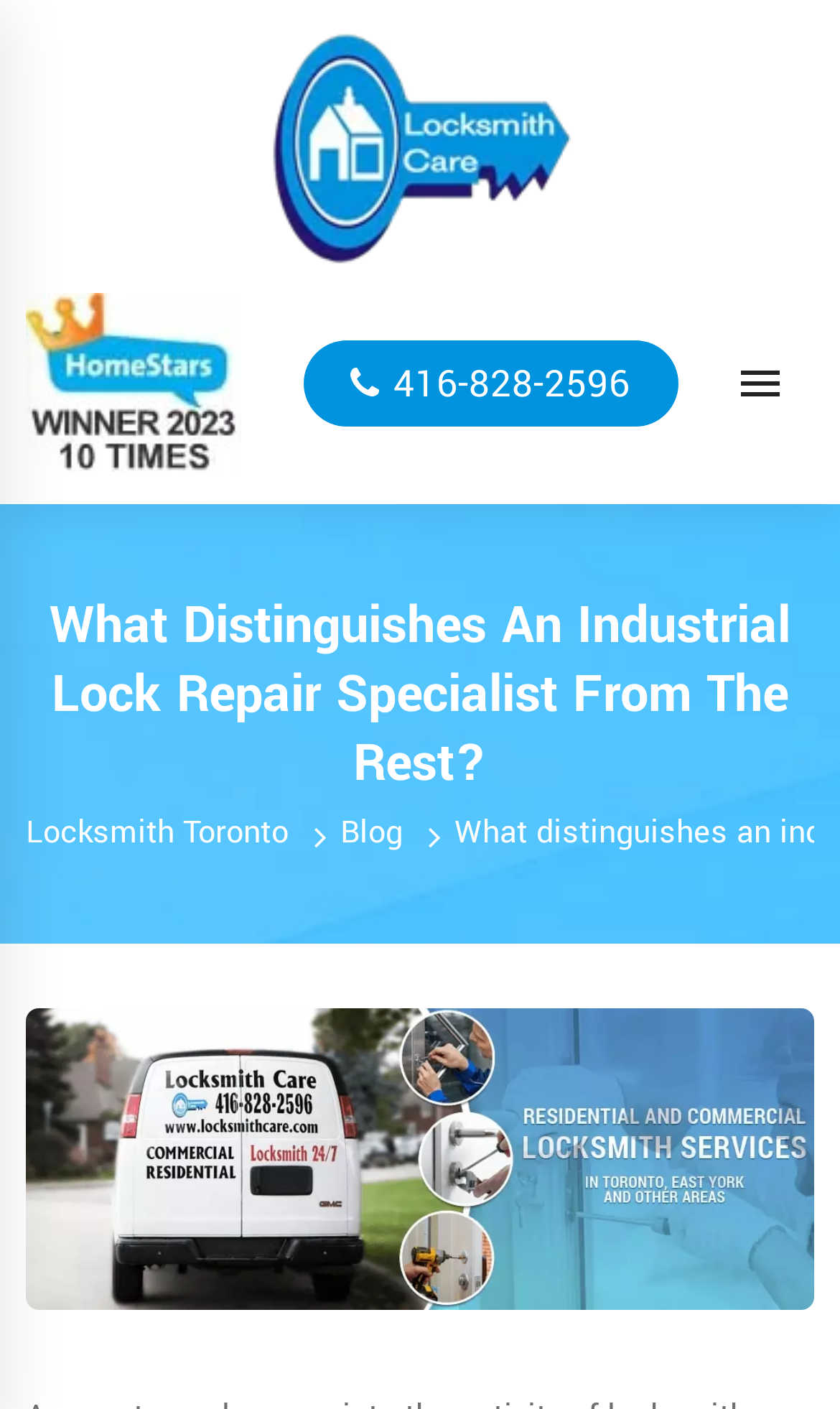Identify the bounding box coordinates for the UI element described as: "Blog".

[0.405, 0.575, 0.479, 0.607]